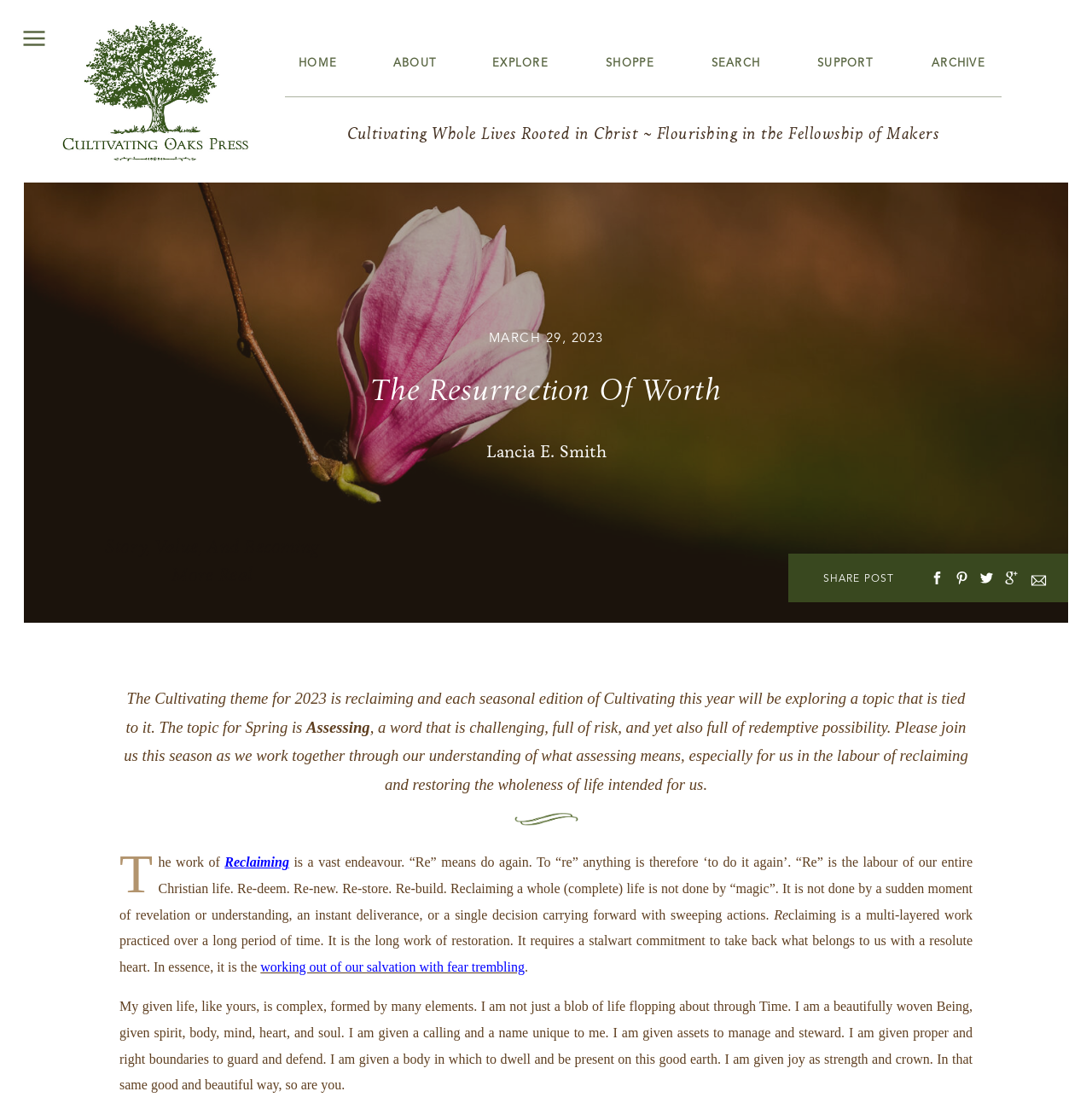Determine the bounding box coordinates for the area you should click to complete the following instruction: "Click on the Reclaiming link".

[0.206, 0.775, 0.265, 0.788]